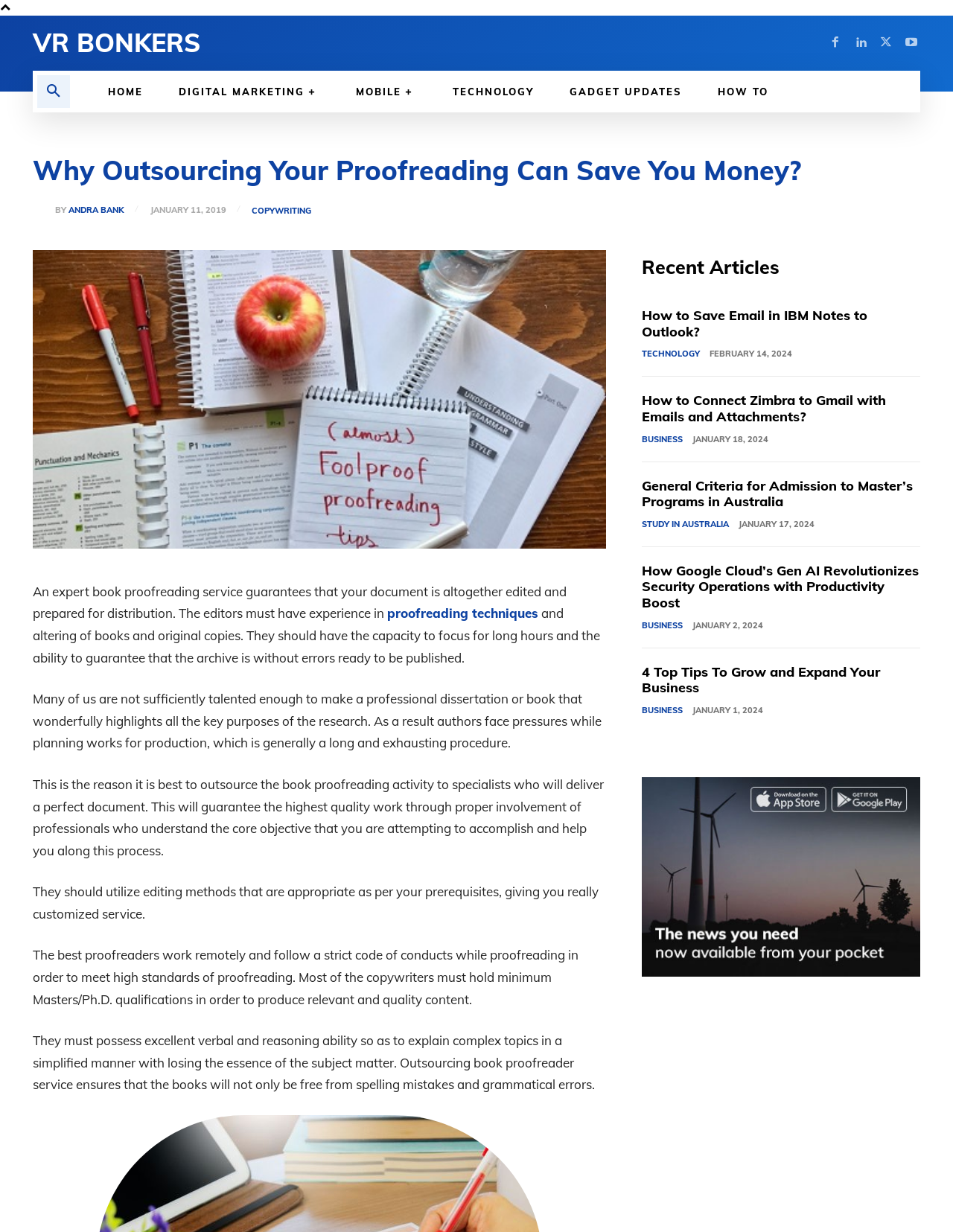Identify the bounding box coordinates of the HTML element based on this description: "« May".

None